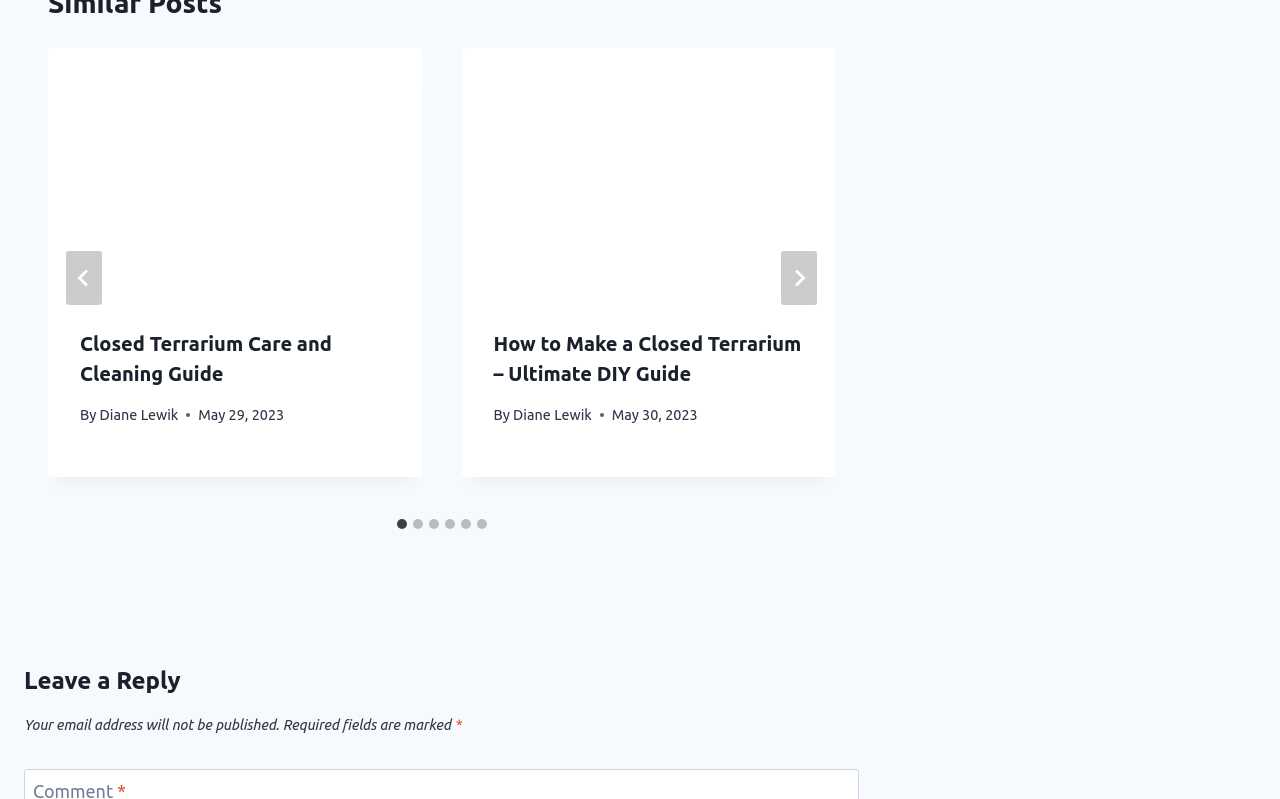Identify the coordinates of the bounding box for the element described below: "aria-label="Next"". Return the coordinates as four float numbers between 0 and 1: [left, top, right, bottom].

[0.61, 0.314, 0.638, 0.381]